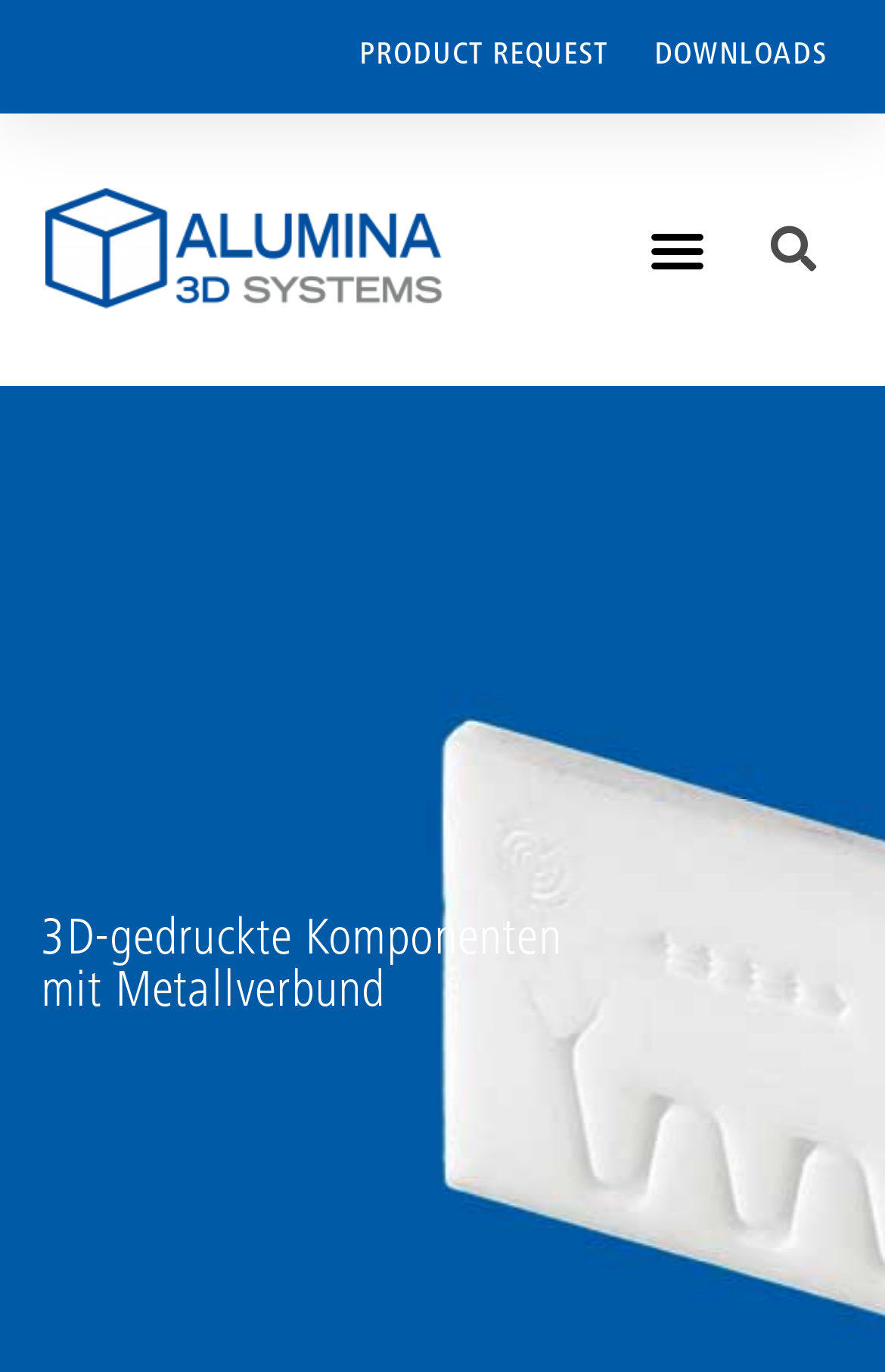Given the description "Product Request", determine the bounding box of the corresponding UI element.

[0.38, 0.025, 0.713, 0.058]